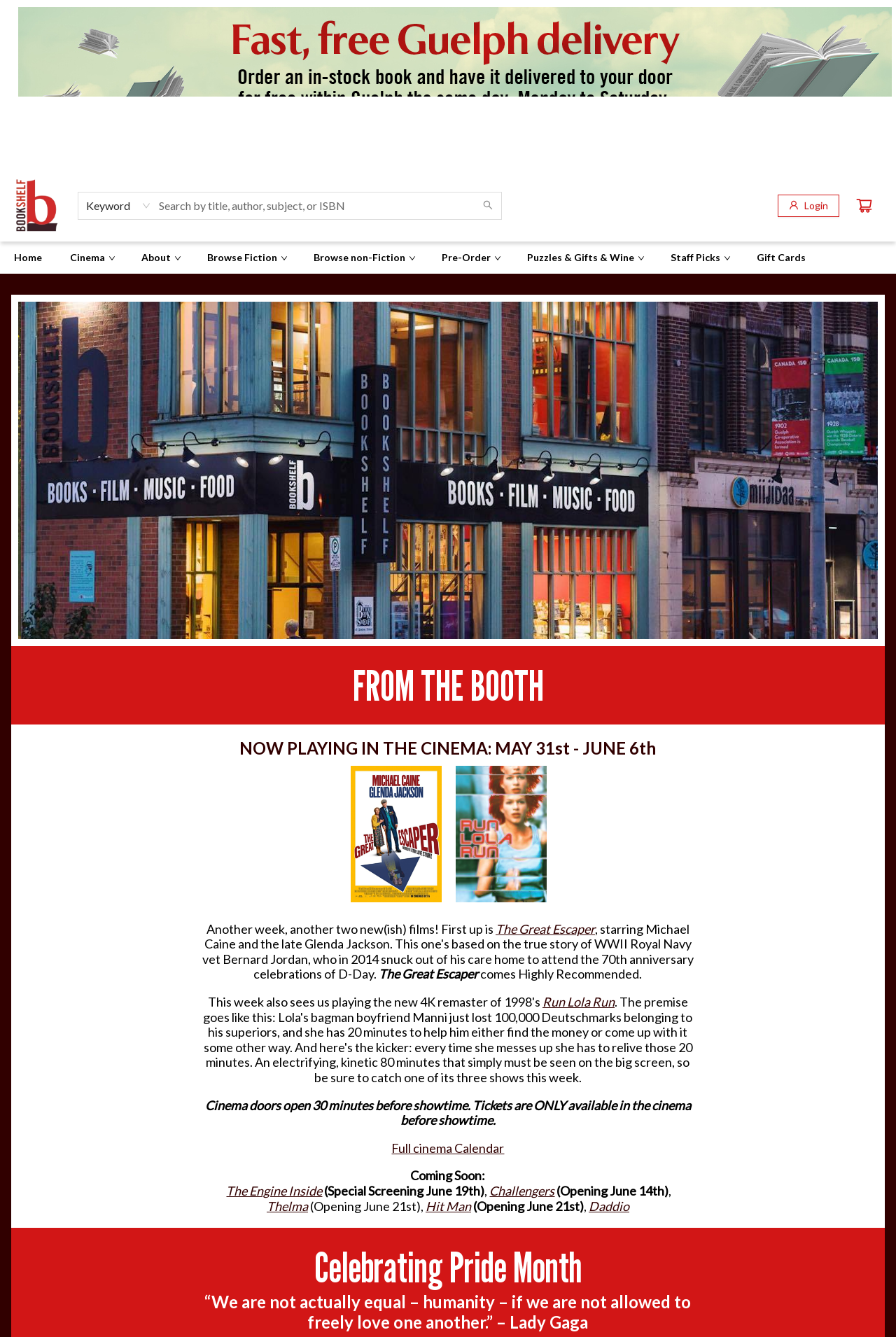Could you please study the image and provide a detailed answer to the question:
What is the name of the bookstore?

I found the answer by looking at the image element with the text 'The Bookshelf' at the top of the page, which suggests that it is the name of the bookstore.